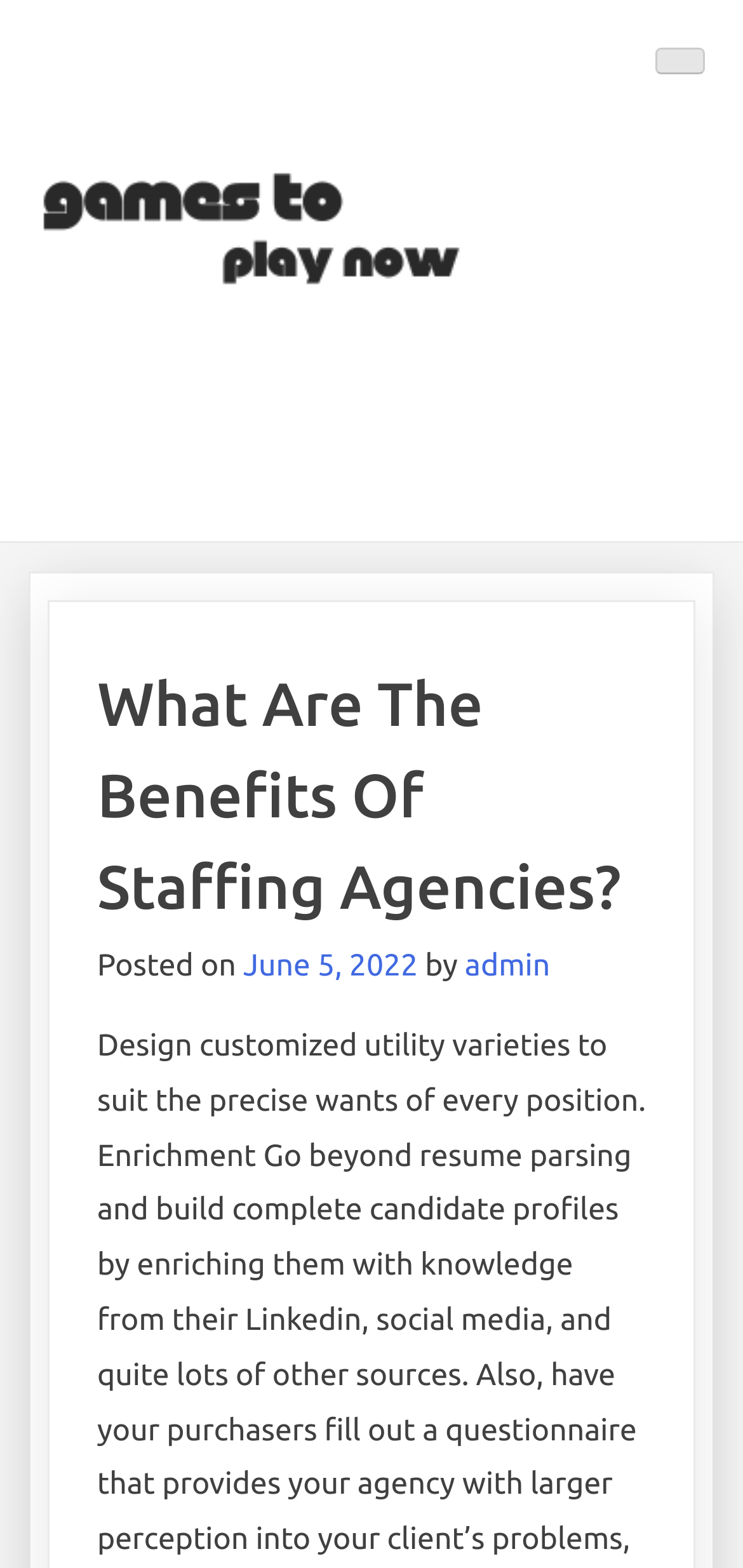Create a detailed description of the webpage's content and layout.

The webpage is about the benefits of staffing agencies. At the top left, there is a link. On the top right, there is a button that controls the primary menu. Below the button, there is a header section that spans most of the width of the page. Within the header, the title "What Are The Benefits Of Staffing Agencies?" is prominently displayed. Below the title, there is a section that indicates the post date, which is June 5, 2022, and the author, who is "admin".